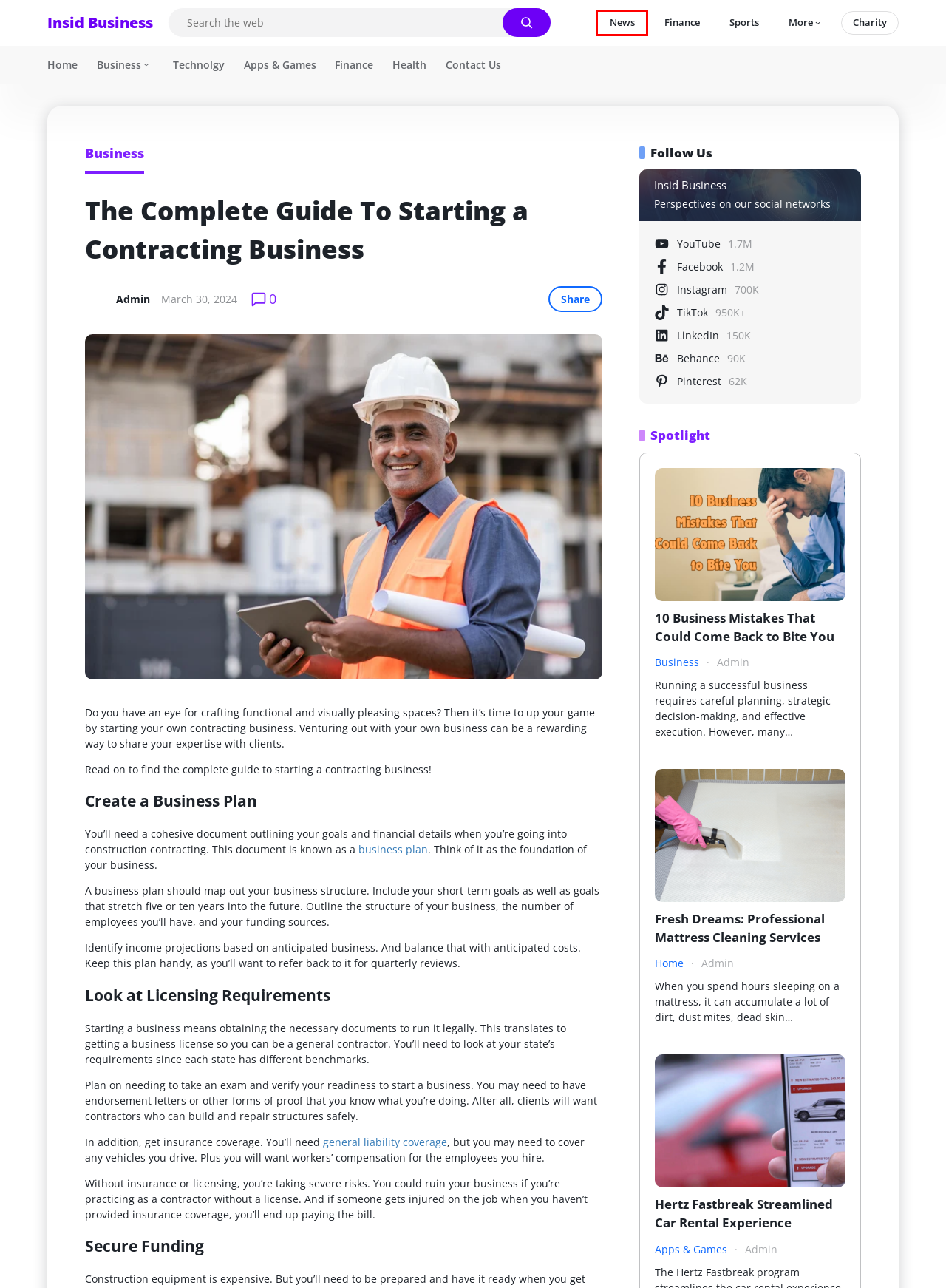Observe the provided screenshot of a webpage with a red bounding box around a specific UI element. Choose the webpage description that best fits the new webpage after you click on the highlighted element. These are your options:
A. News - Business
B. Technology - Business
C. Fashion - Business
D. 10 Business Mistakes That Could Come Back to Bite You - Business
E. Fresh Dreams: Professional Mattress Cleaning Services - Business
F. Business - business
G. Business - Business
H. Health - Business

A